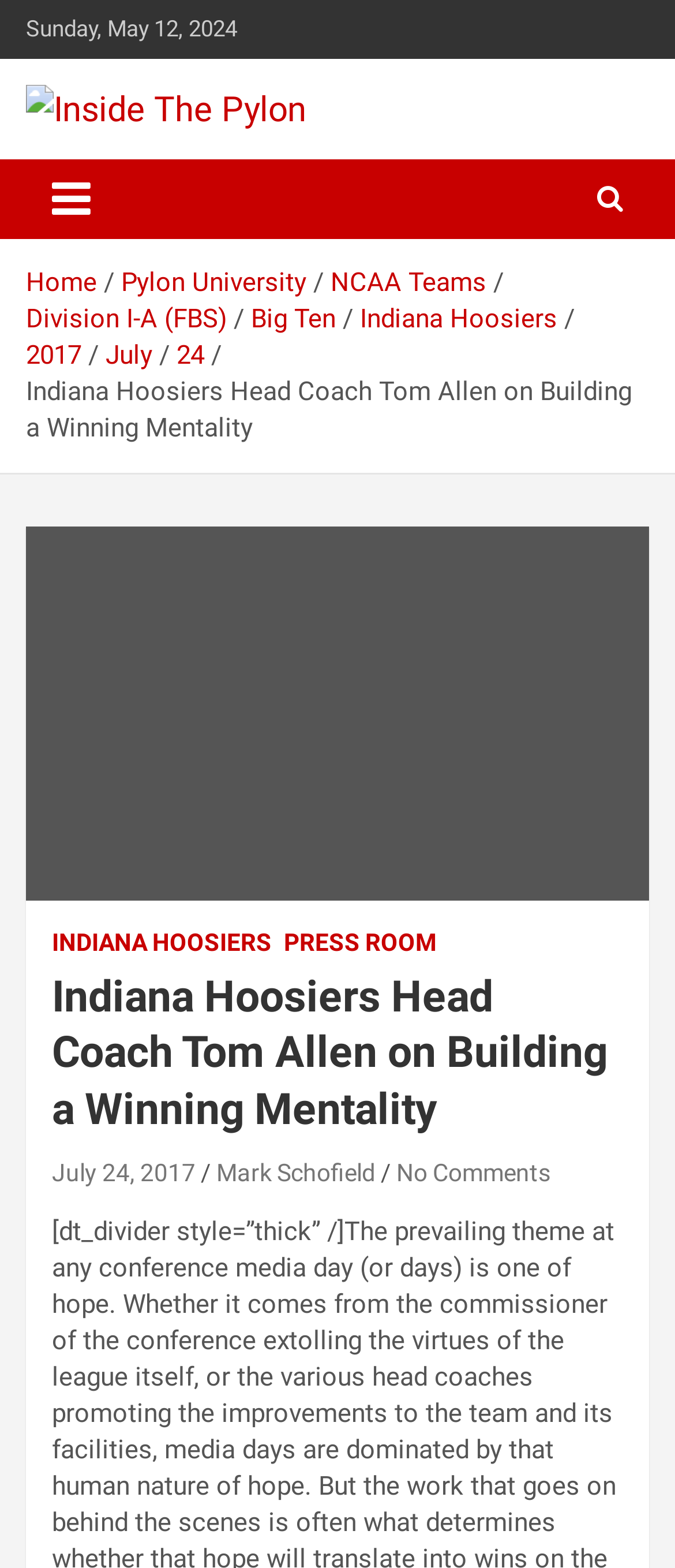Determine the bounding box coordinates of the clickable region to execute the instruction: "Share on Facebook". The coordinates should be four float numbers between 0 and 1, denoted as [left, top, right, bottom].

None